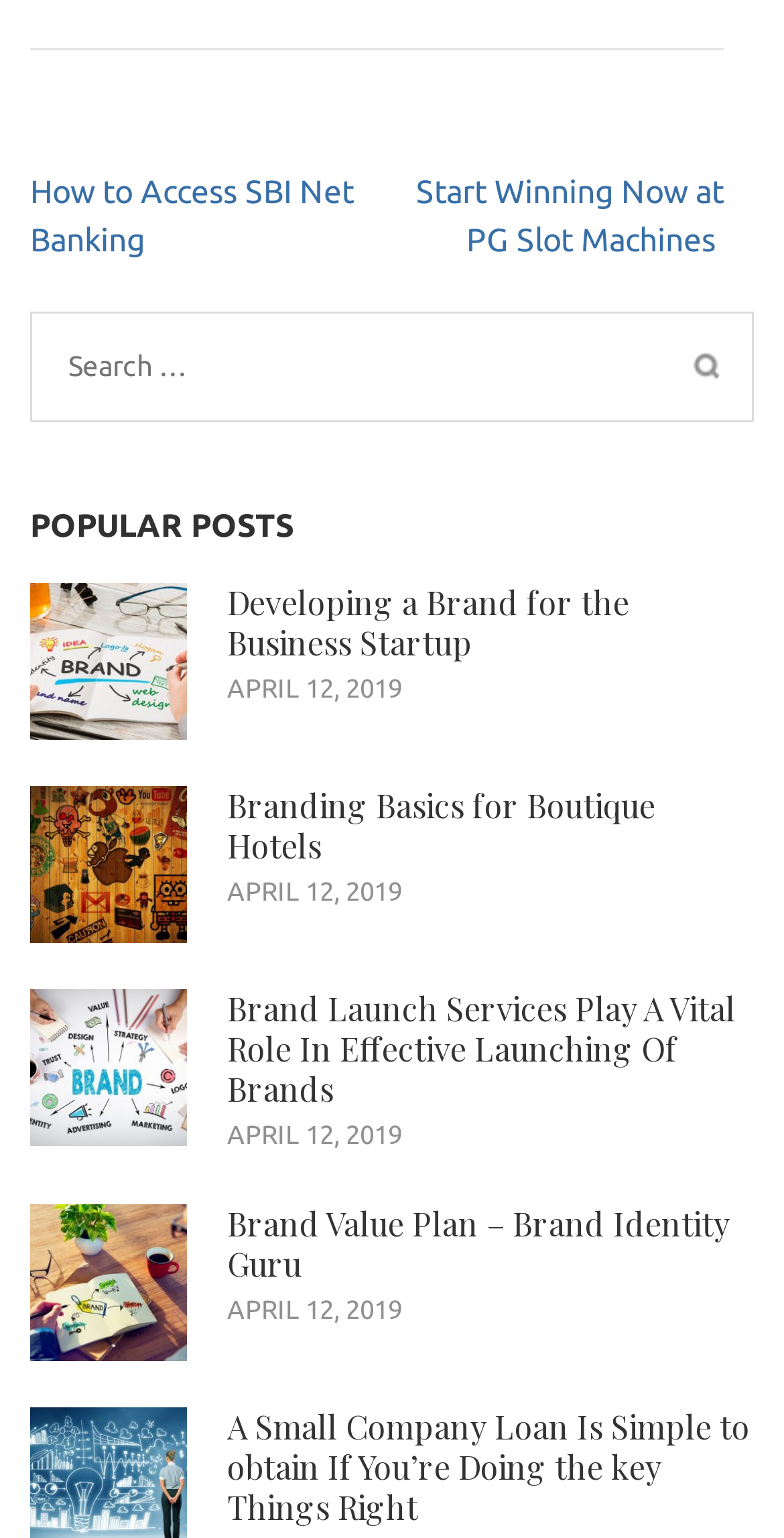What is the date of the latest post?
Provide an in-depth answer to the question, covering all aspects.

I looked for the date associated with each post and found that all of them have the same date, 'APRIL 12, 2019'. Therefore, the latest post is also dated 'APRIL 12, 2019'.